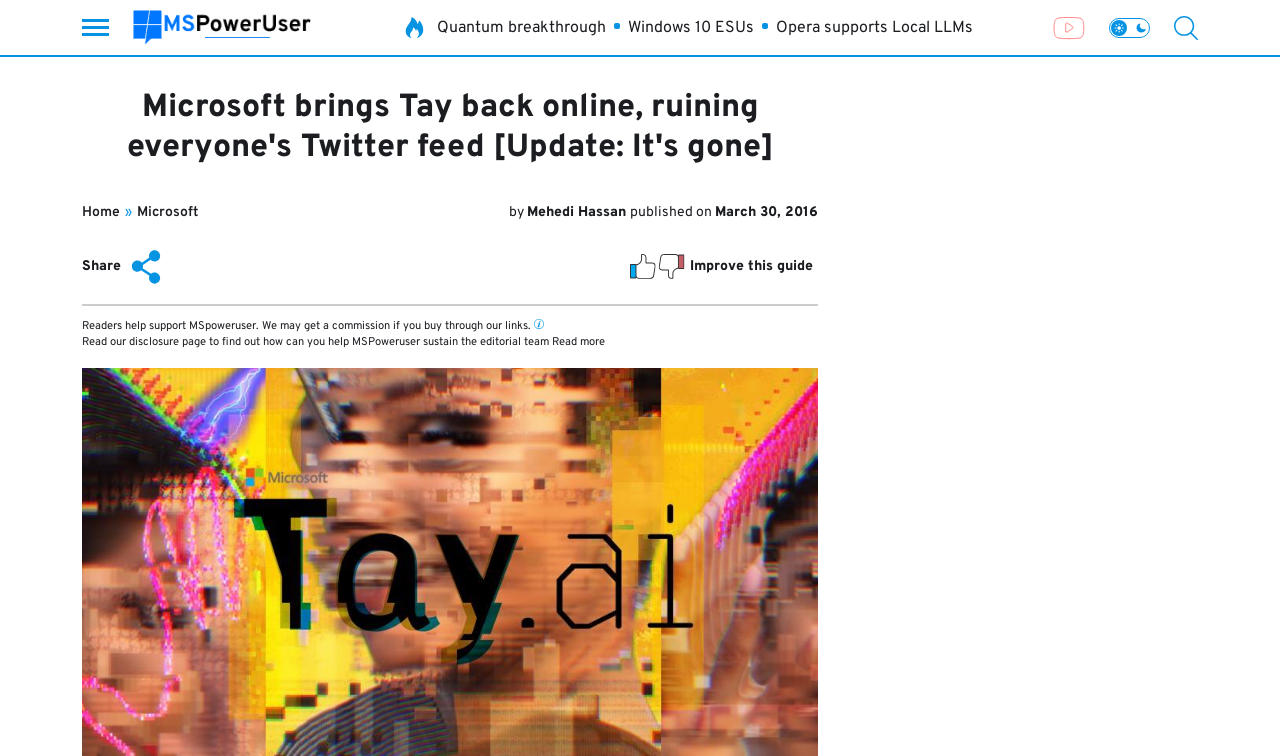Identify the bounding box coordinates for the region to click in order to carry out this instruction: "Go to YouTube channel". Provide the coordinates using four float numbers between 0 and 1, formatted as [left, top, right, bottom].

[0.823, 0.021, 0.848, 0.052]